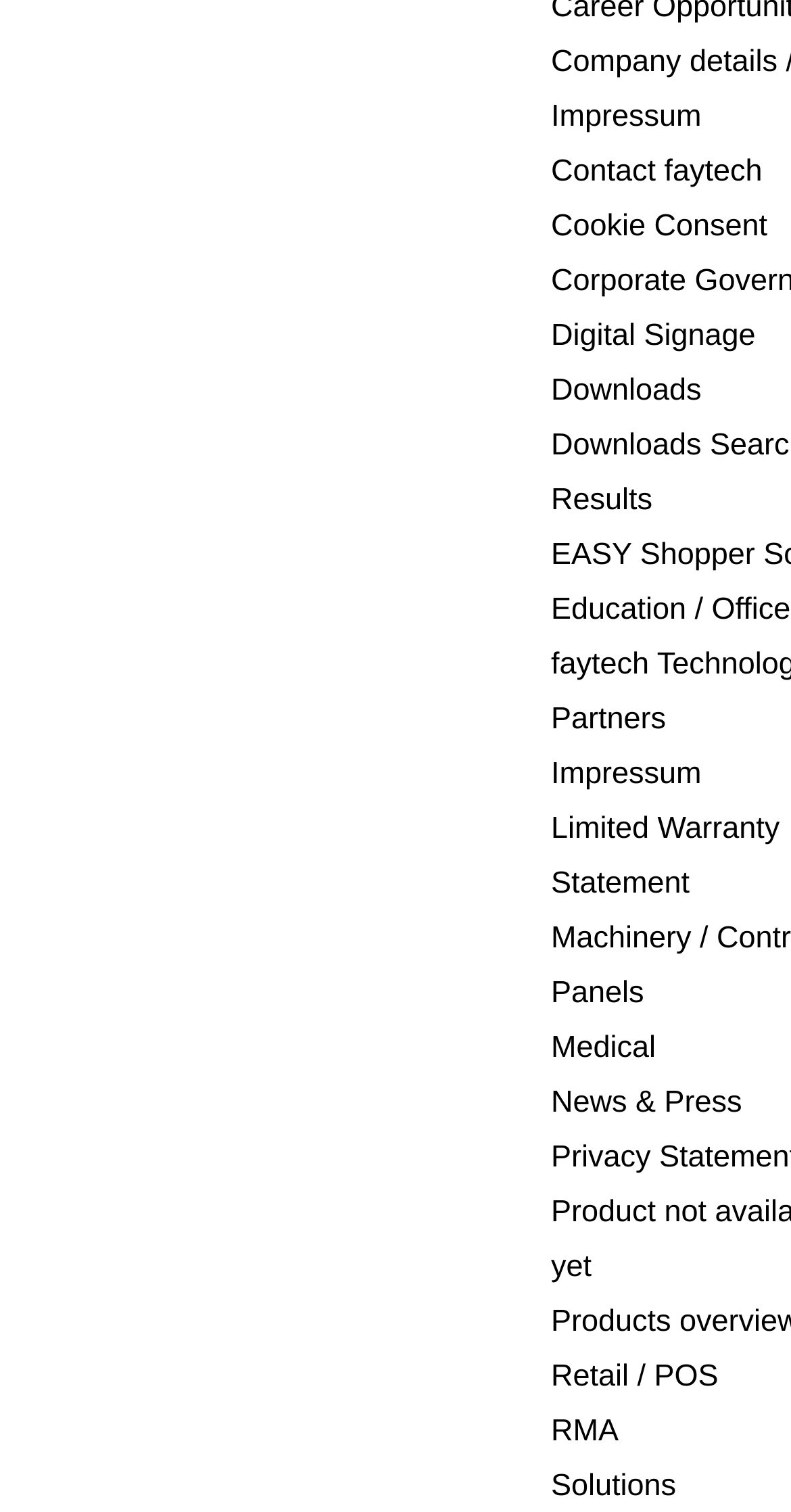Please examine the image and answer the question with a detailed explanation:
What is the 'Impressum' link for?

The 'Impressum' link is likely a German term for 'imprint', which is a legal requirement in some countries to provide certain information about a company or website. The presence of this link suggests that the webpage is required to provide legal information, such as company registration details or contact information.